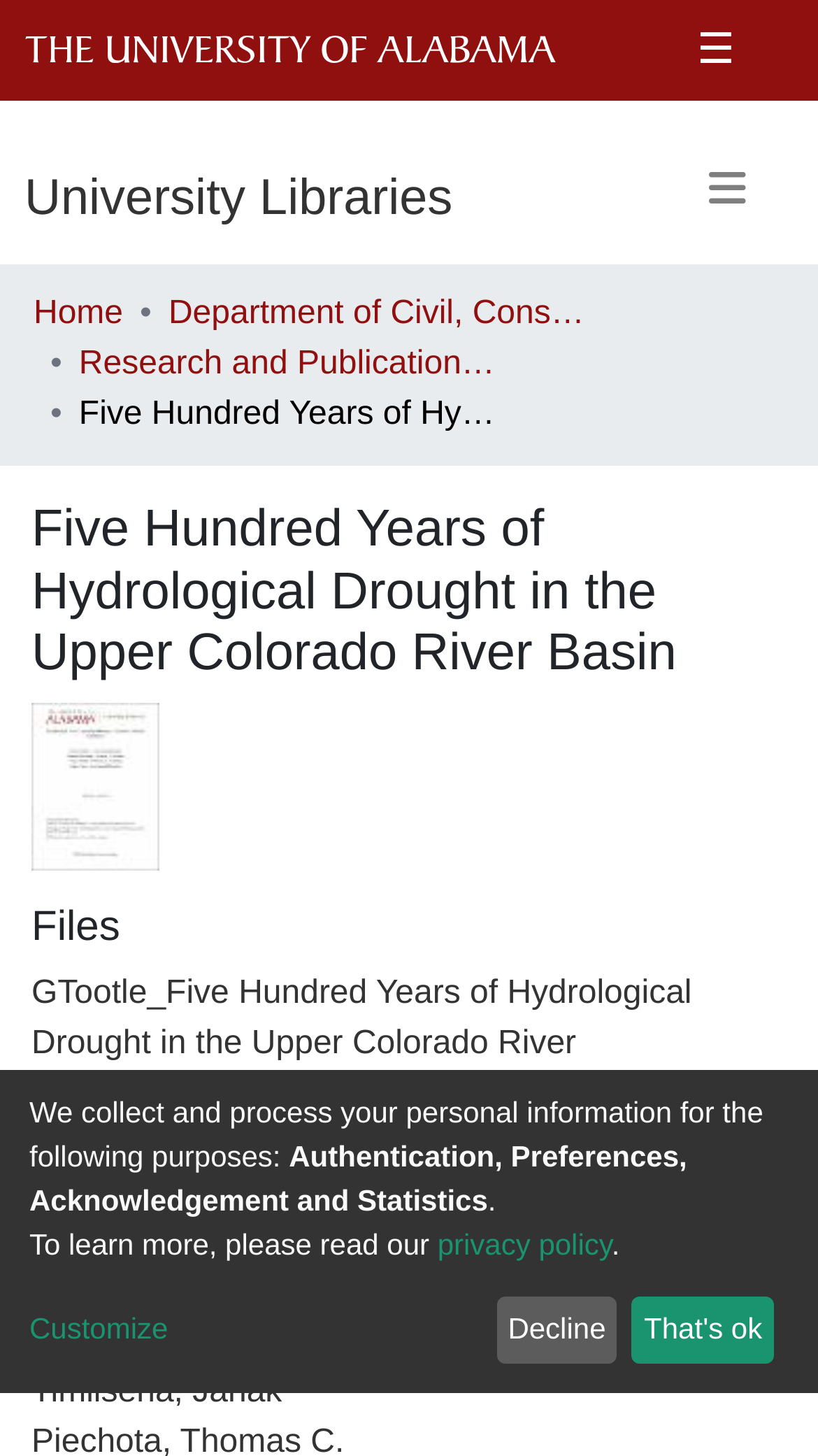Give a one-word or short phrase answer to this question: 
What is the name of the university?

The University of Alabama